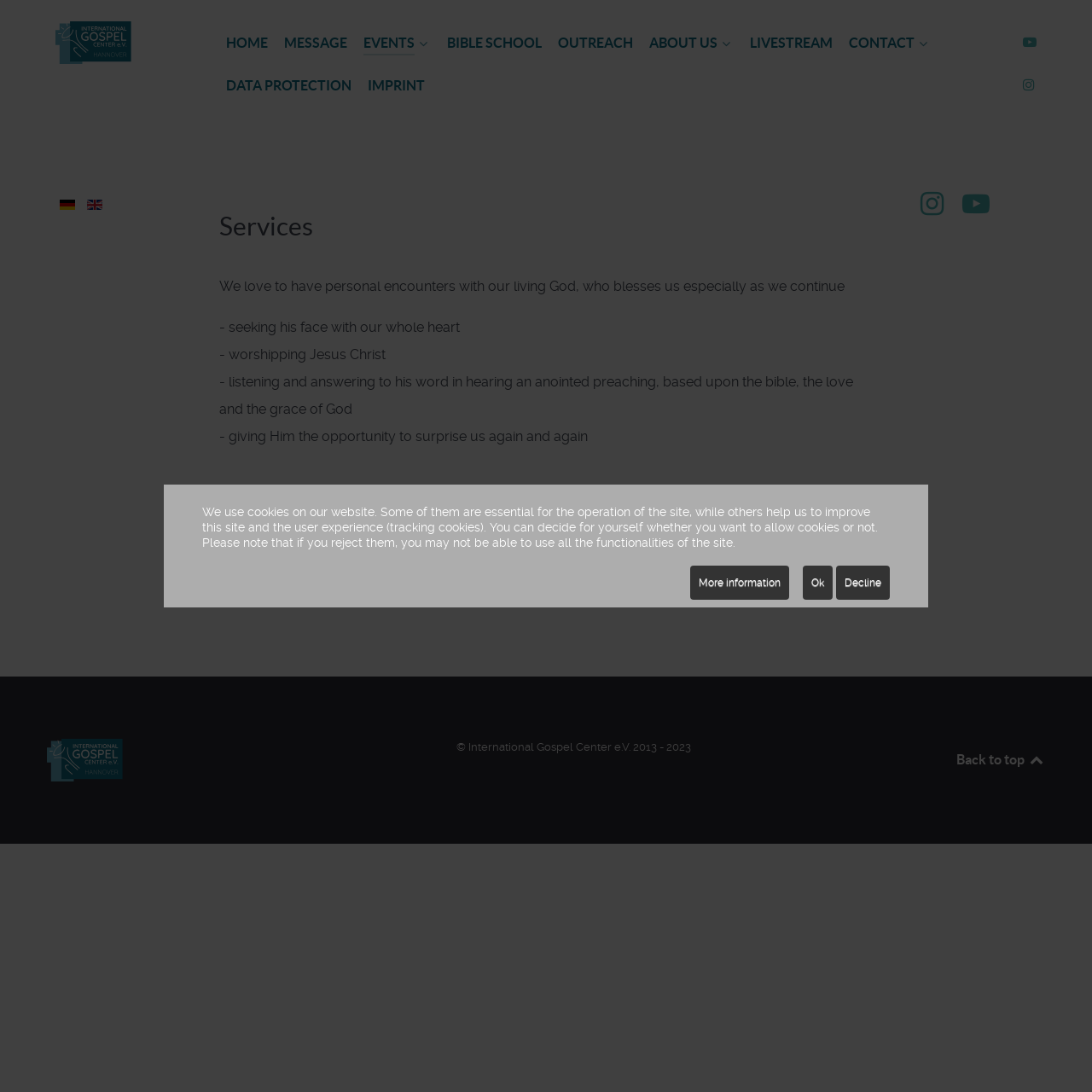What language options are available on this website?
Look at the image and respond with a one-word or short phrase answer.

Deutsch, English (UK)